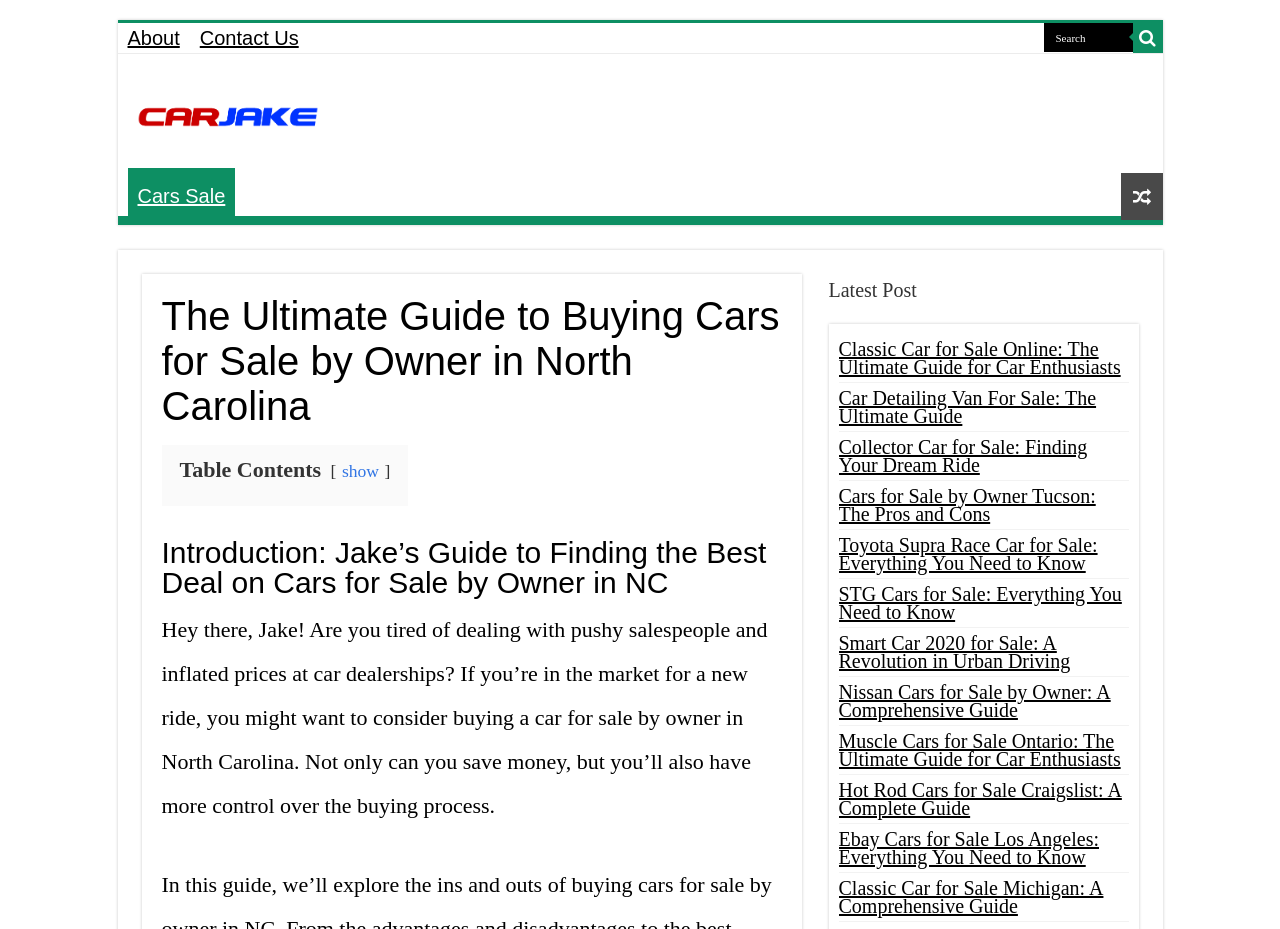Find the bounding box coordinates of the area to click in order to follow the instruction: "Search for something".

[0.814, 0.025, 0.885, 0.056]